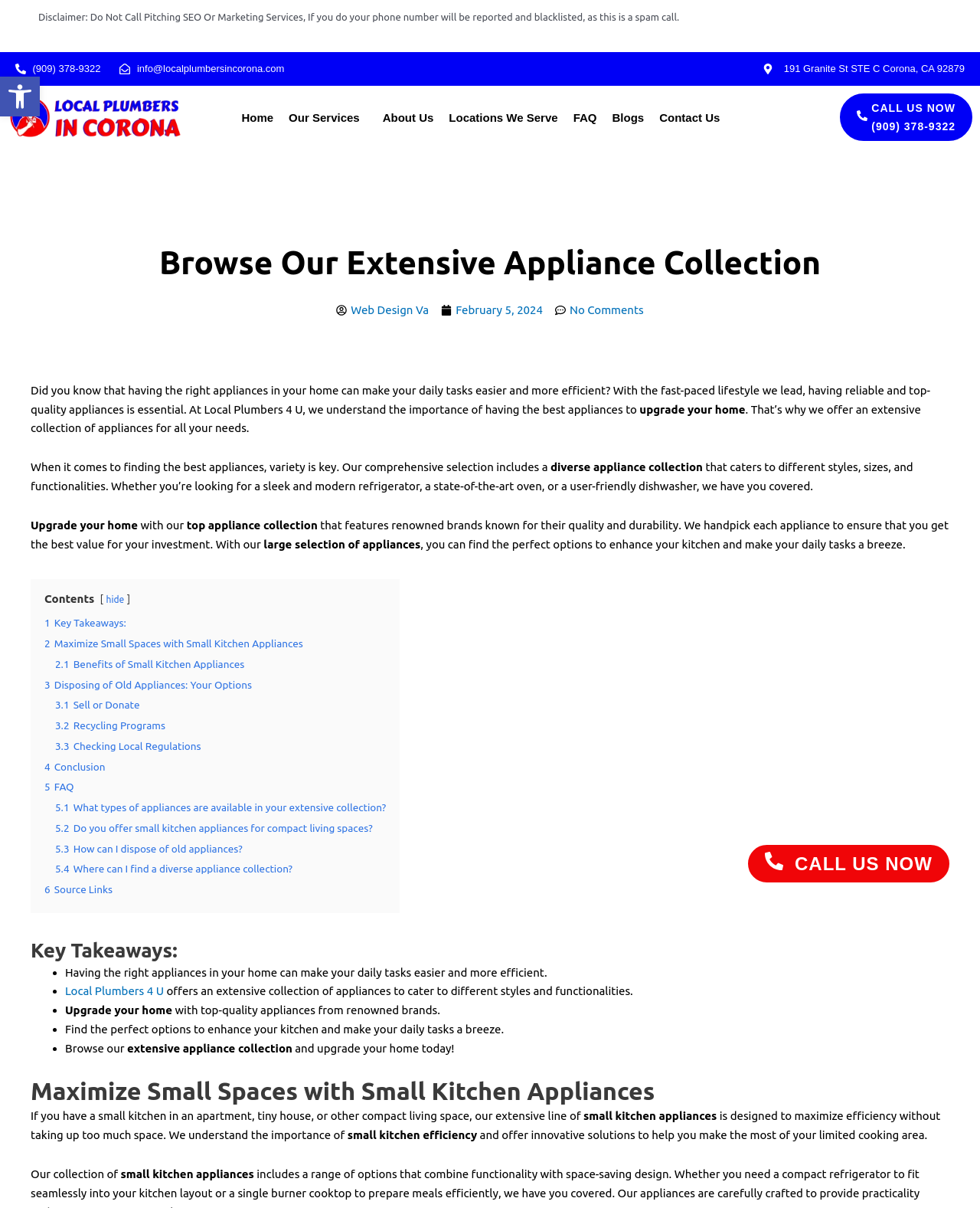What is the phone number to call for services?
Give a one-word or short phrase answer based on the image.

(909) 378-9322